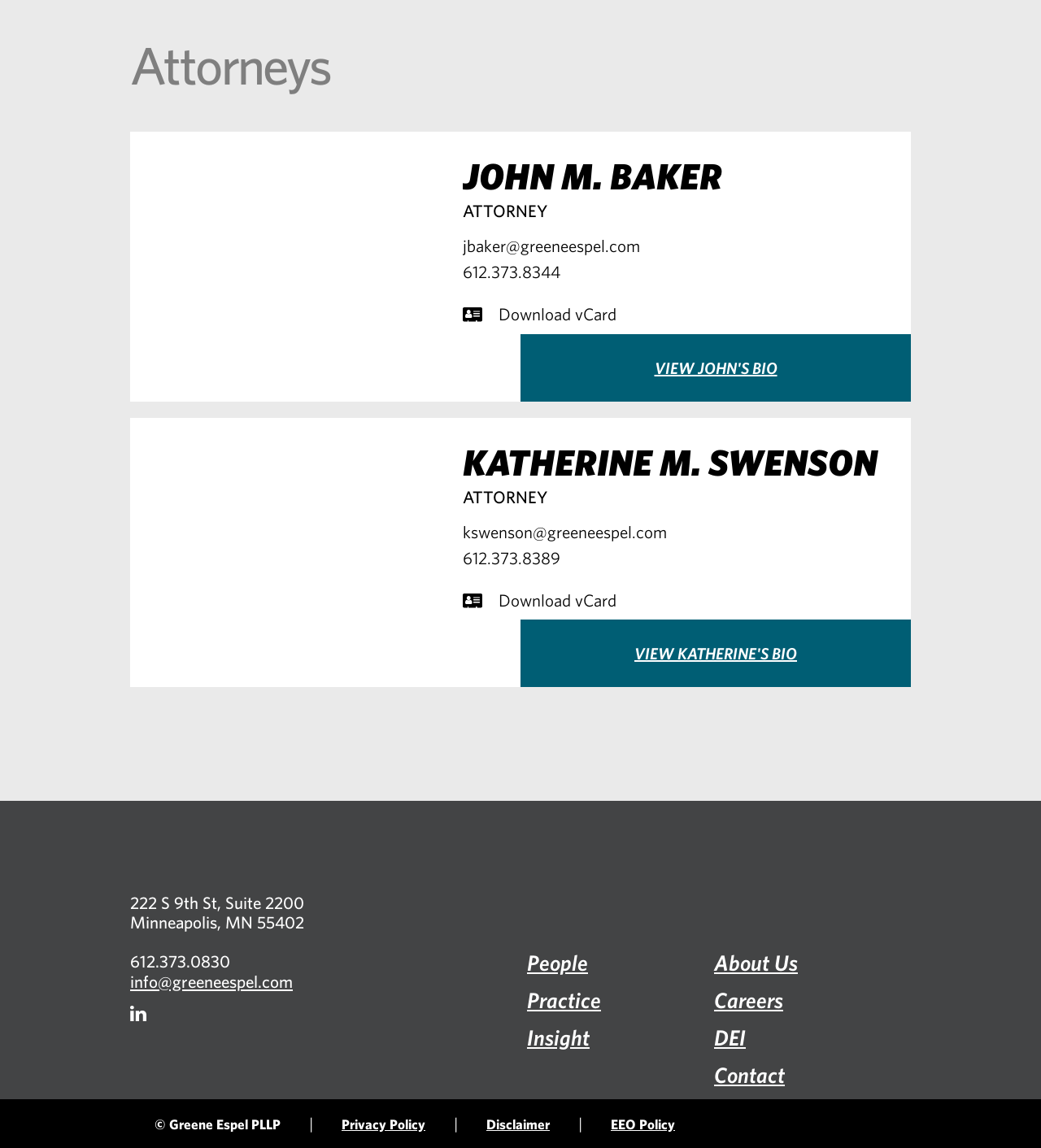Please specify the bounding box coordinates for the clickable region that will help you carry out the instruction: "Download John's vCard".

[0.445, 0.265, 0.592, 0.282]